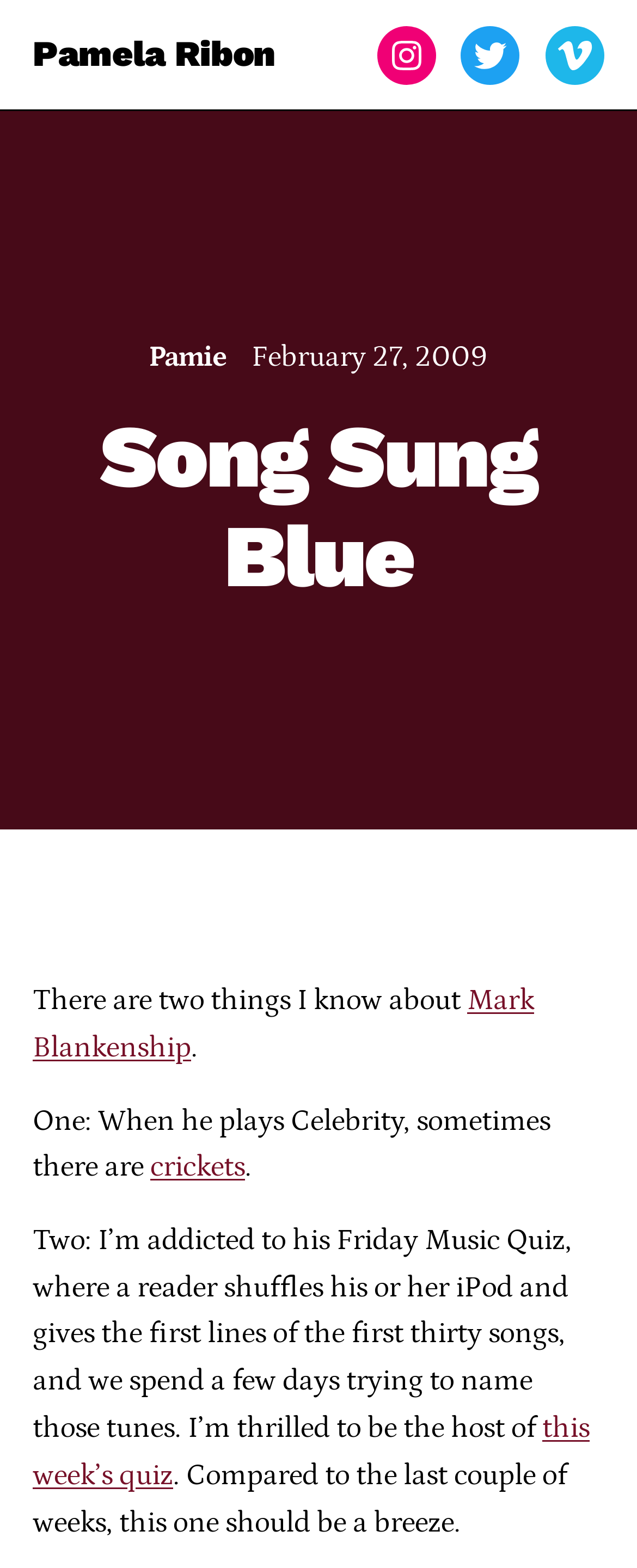What is the date of the post?
Answer briefly with a single word or phrase based on the image.

February 27, 2009